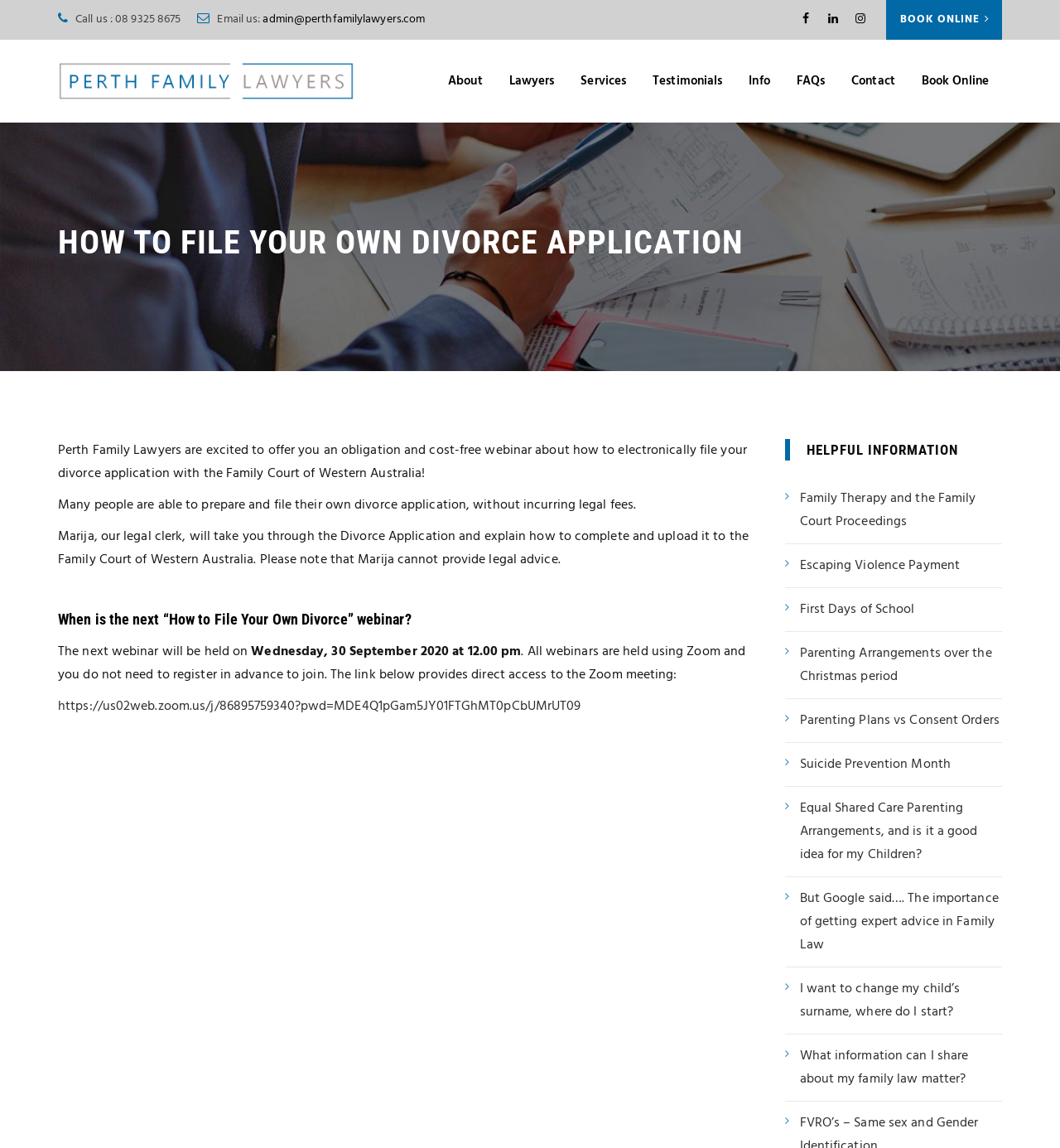What type of information is provided in the 'HELPFUL INFORMATION' section?
Refer to the image and provide a one-word or short phrase answer.

Family law related topics